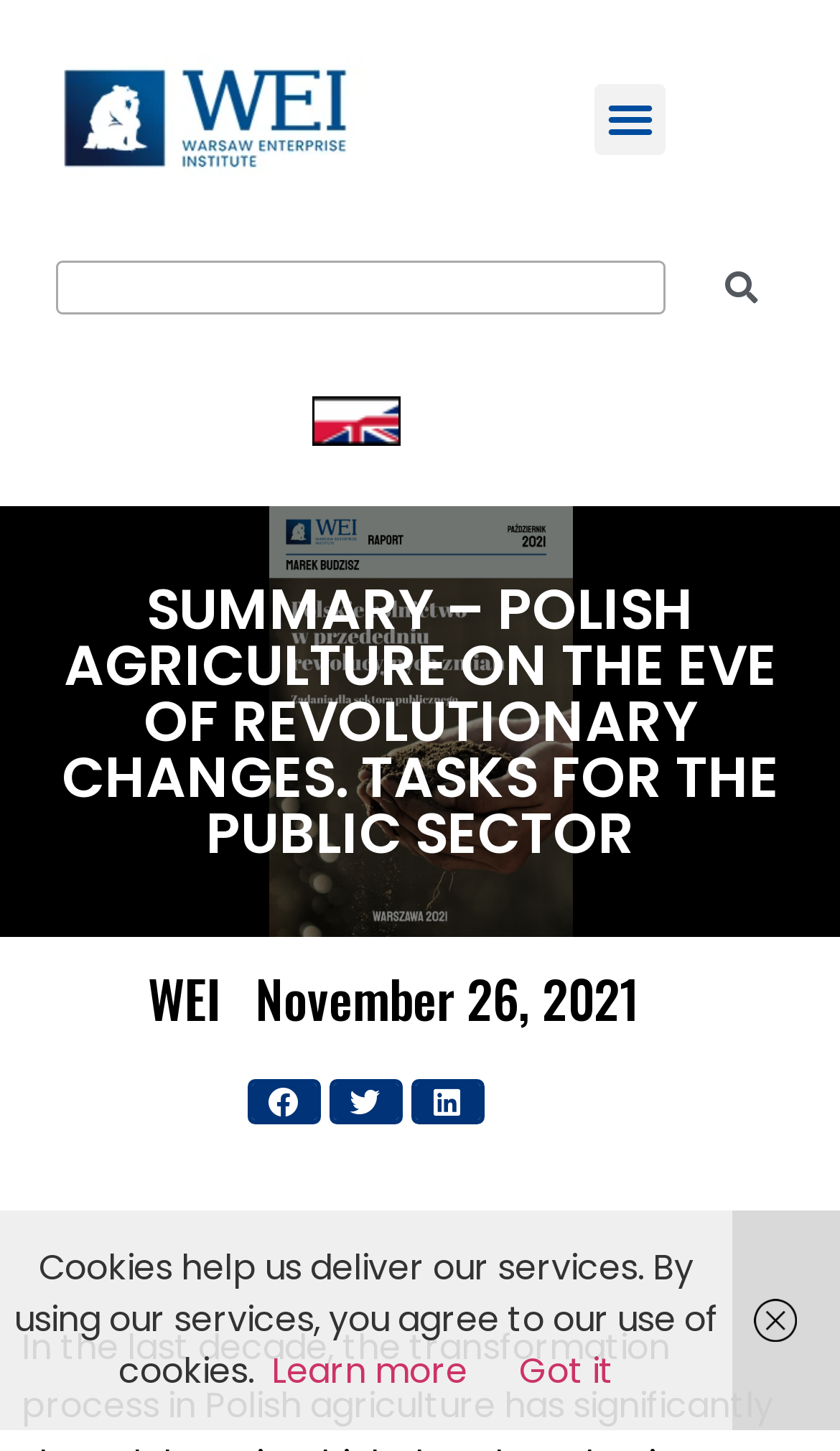Find and specify the bounding box coordinates that correspond to the clickable region for the instruction: "Search for something".

[0.067, 0.18, 0.792, 0.217]